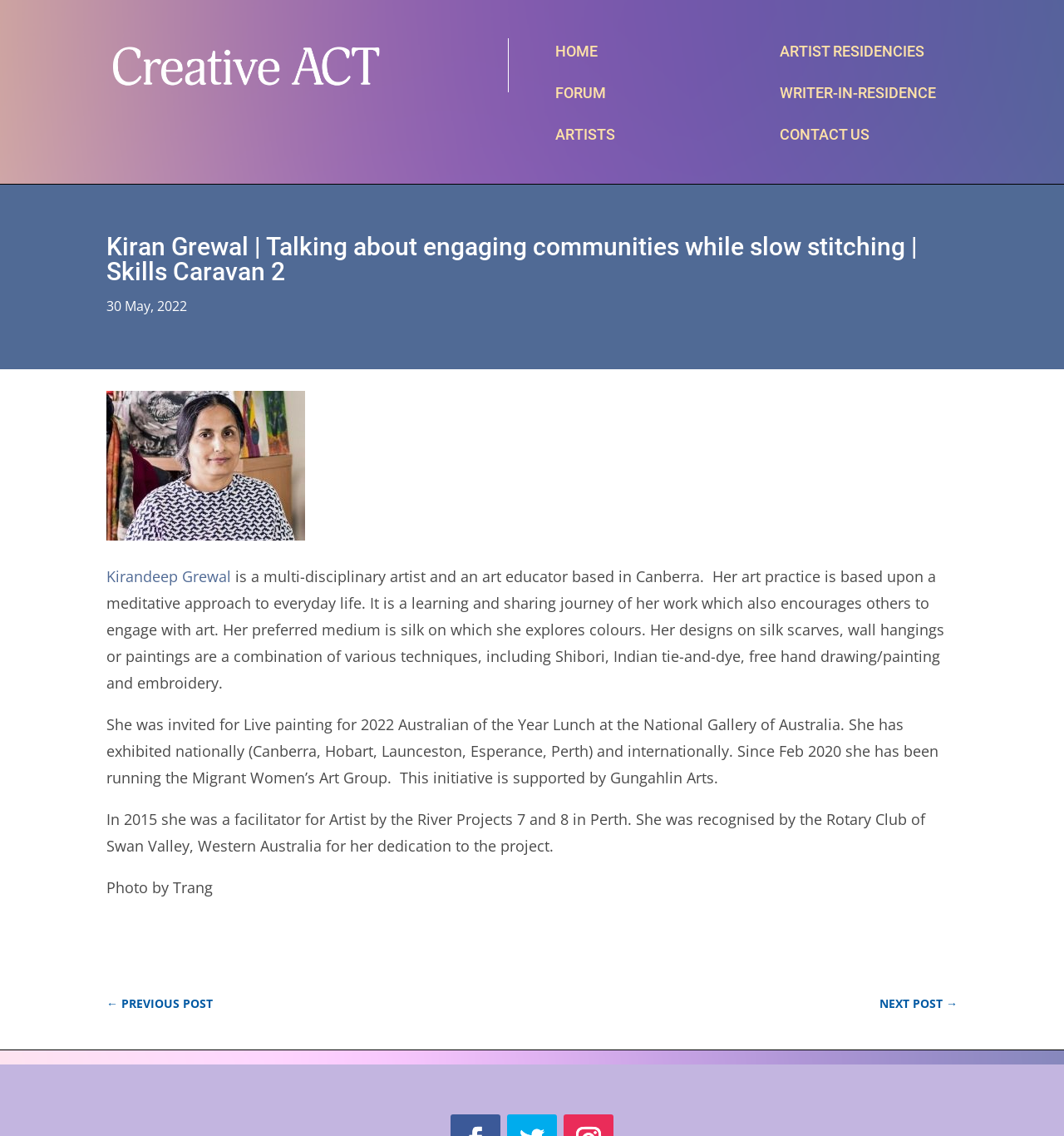Identify the bounding box coordinates of the element to click to follow this instruction: 'contact us'. Ensure the coordinates are four float values between 0 and 1, provided as [left, top, right, bottom].

[0.733, 0.11, 0.817, 0.126]